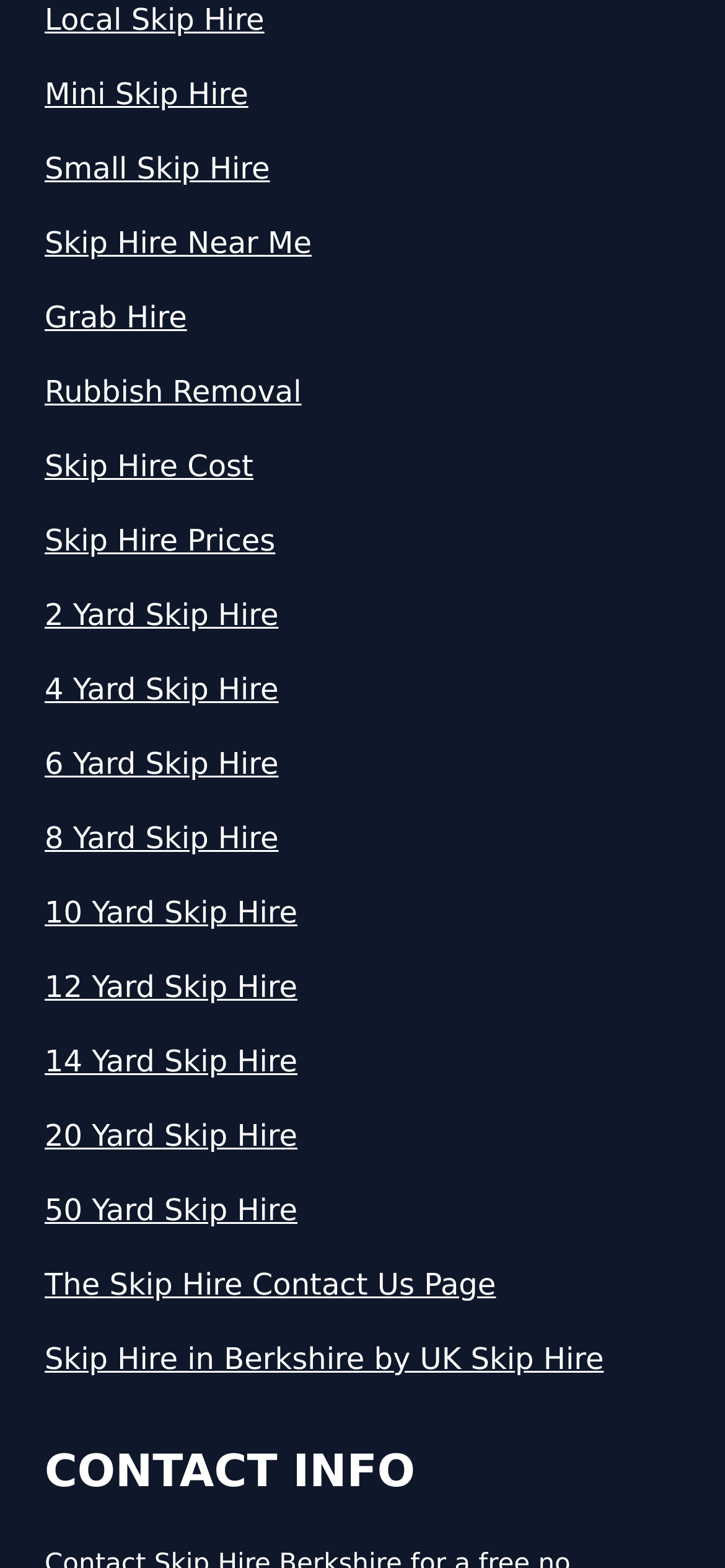What is the main service offered by this website? Based on the screenshot, please respond with a single word or phrase.

Skip Hire